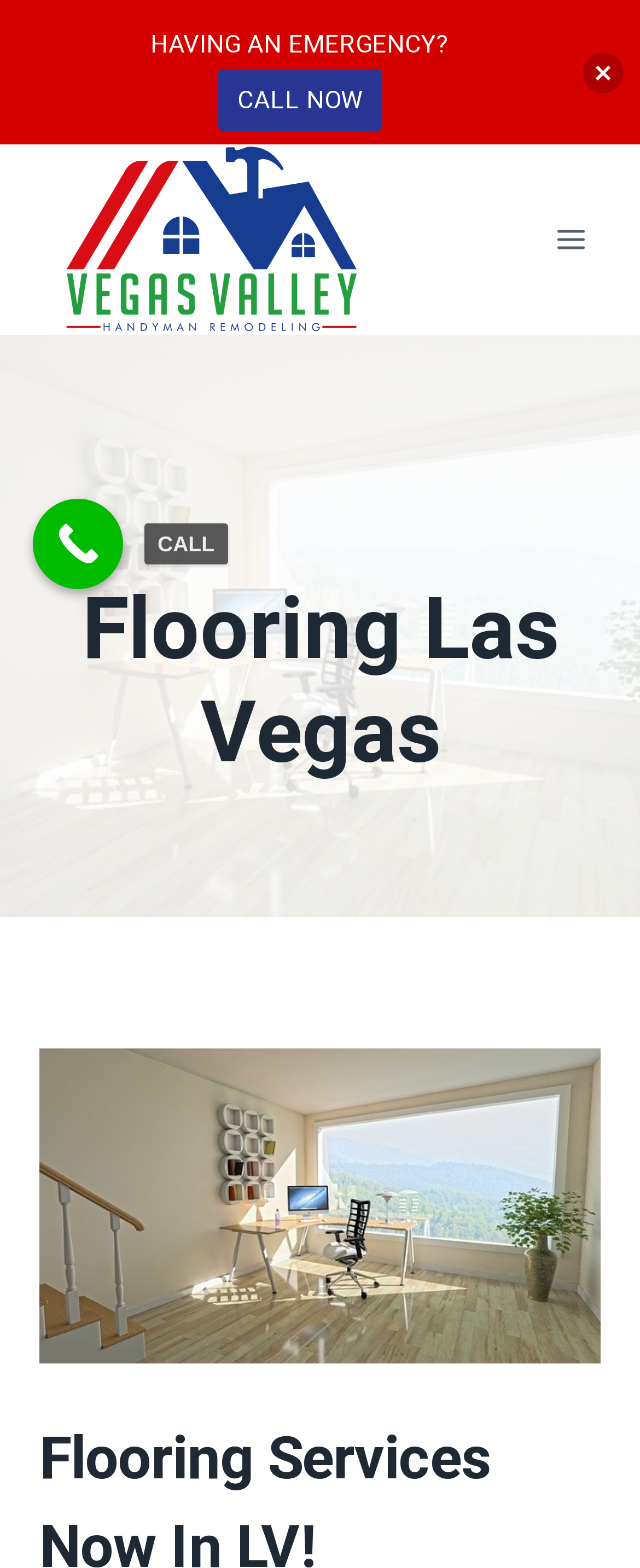Answer this question using a single word or a brief phrase:
What is the emergency contact method?

CALL NOW